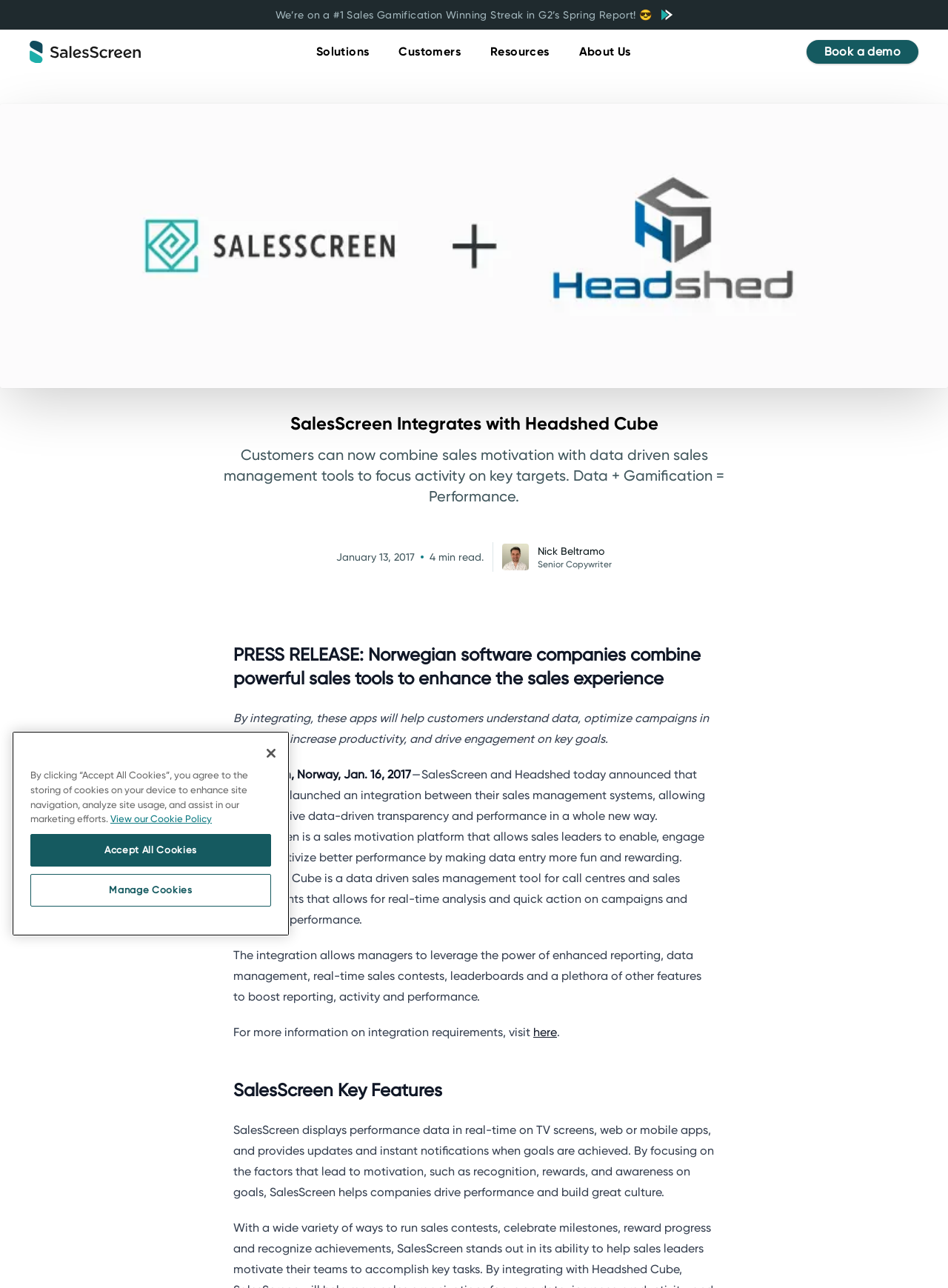Who is the author of the blog post?
Based on the image, answer the question with as much detail as possible.

I found a link with the text 'Nick Beltramo Nick Beltramo Senior Copywriter' and an image with the same description, indicating that Nick Beltramo is the author of the blog post.